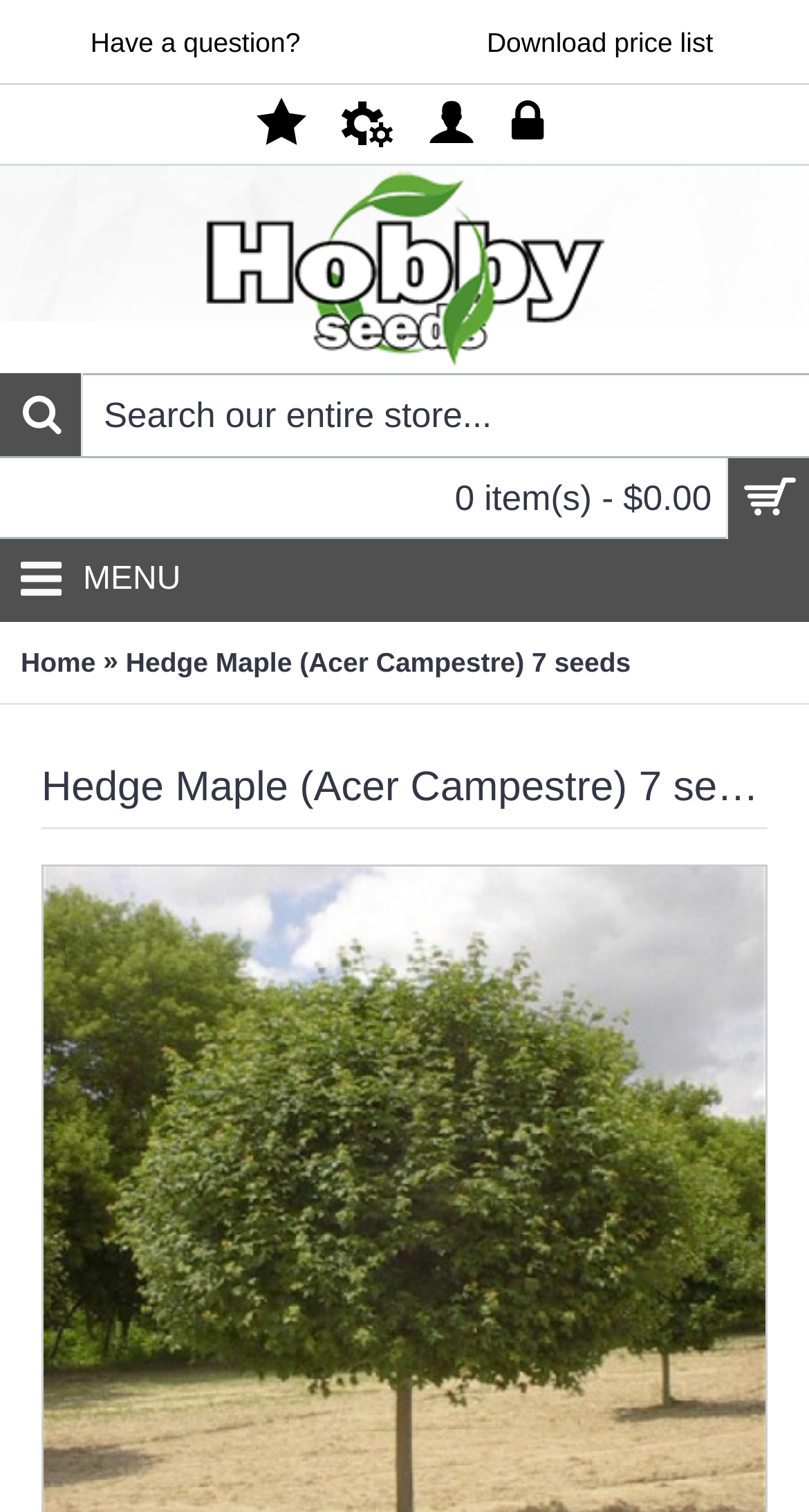Determine the bounding box coordinates for the element that should be clicked to follow this instruction: "Search for products". The coordinates should be given as four float numbers between 0 and 1, in the format [left, top, right, bottom].

[0.0, 0.247, 1.0, 0.302]